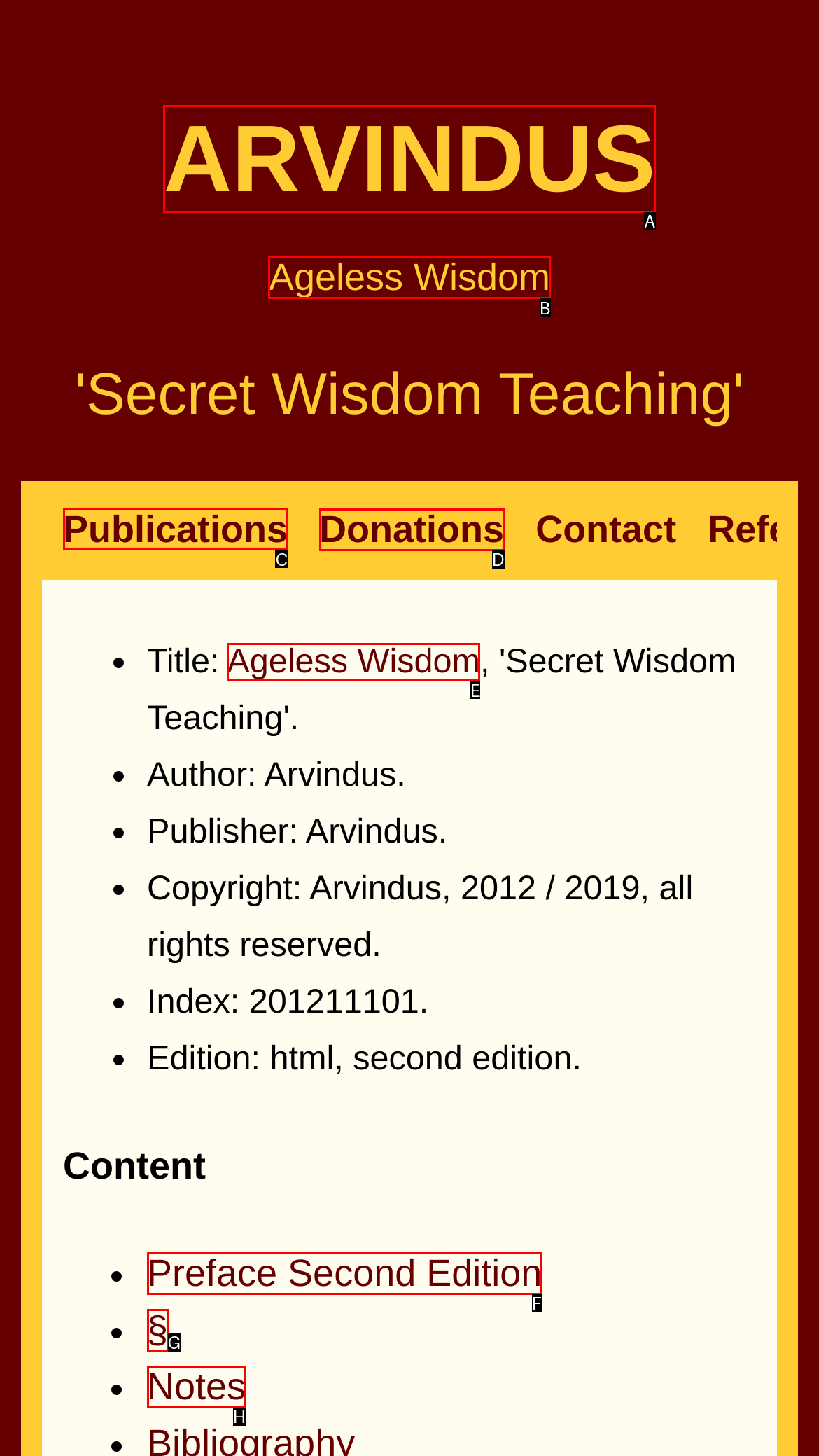Select the proper UI element to click in order to perform the following task: view Publications. Indicate your choice with the letter of the appropriate option.

C